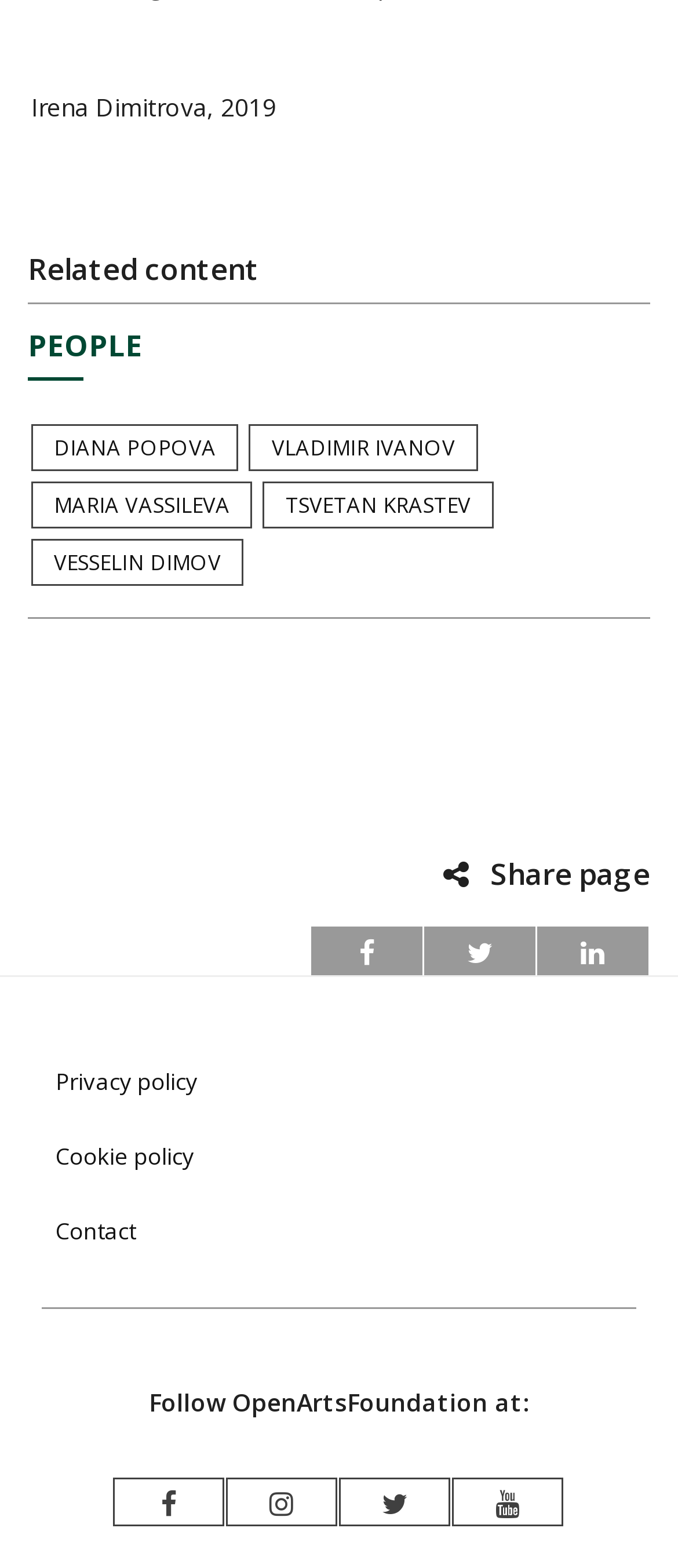What is the first person listed under 'PEOPLE'?
Using the image, respond with a single word or phrase.

DIANA POPOVA